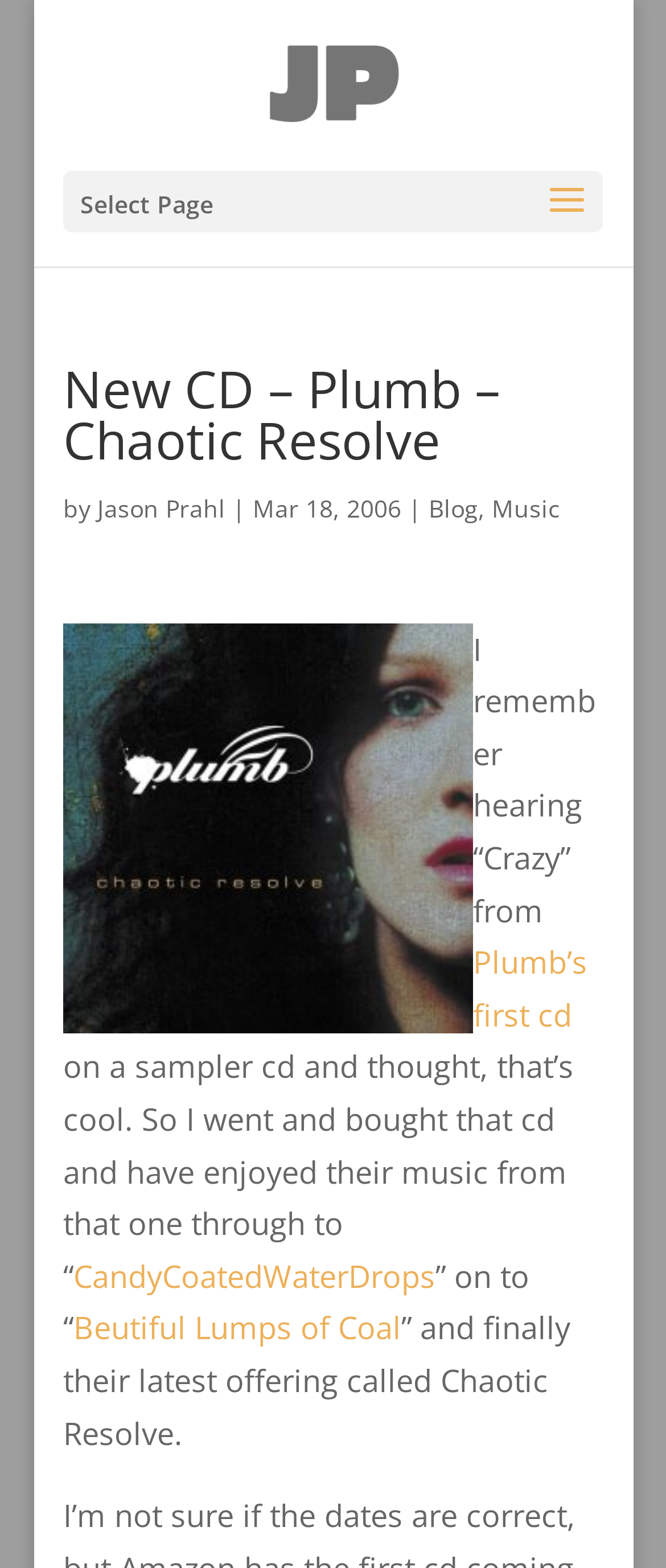How many previous CDs of the band are mentioned?
Based on the image, provide a one-word or brief-phrase response.

2